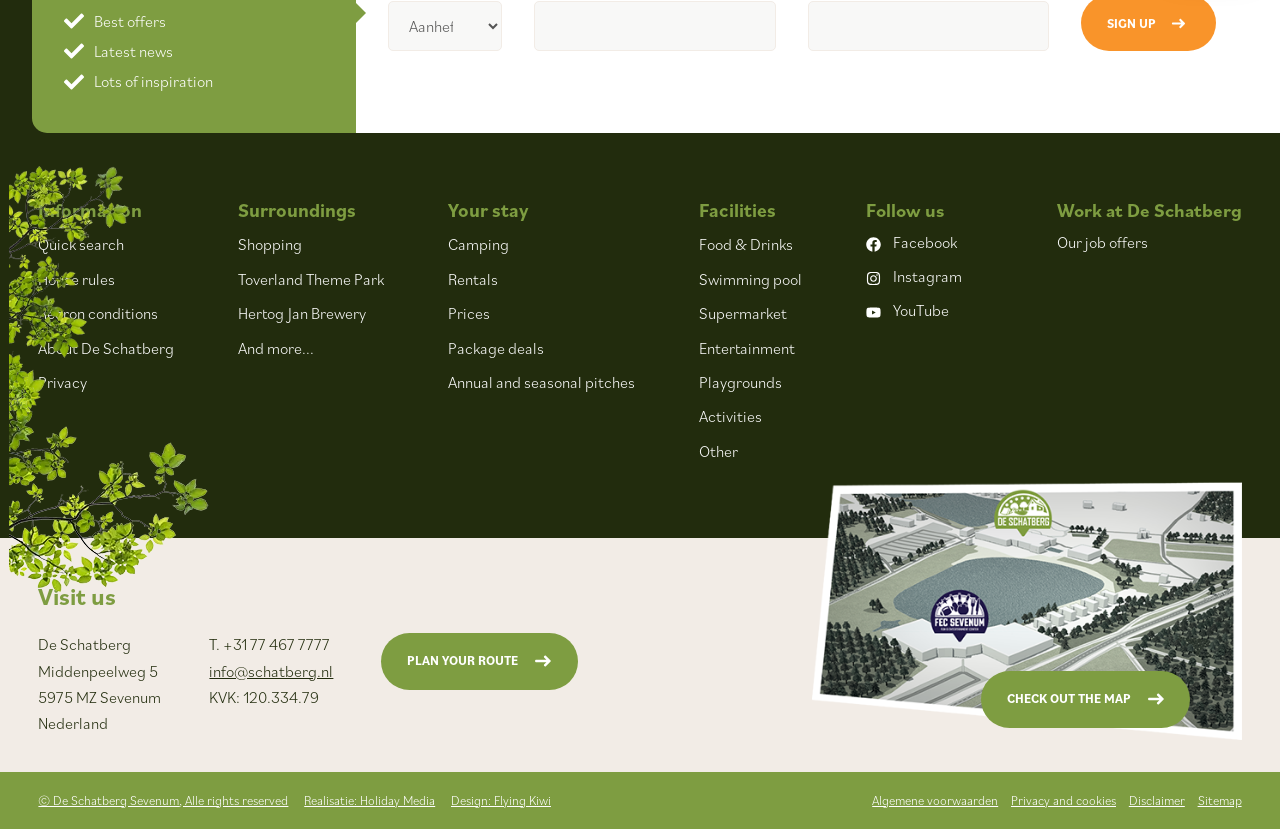What social media platforms does the campsite have?
Using the image as a reference, answer with just one word or a short phrase.

Facebook, Instagram, YouTube